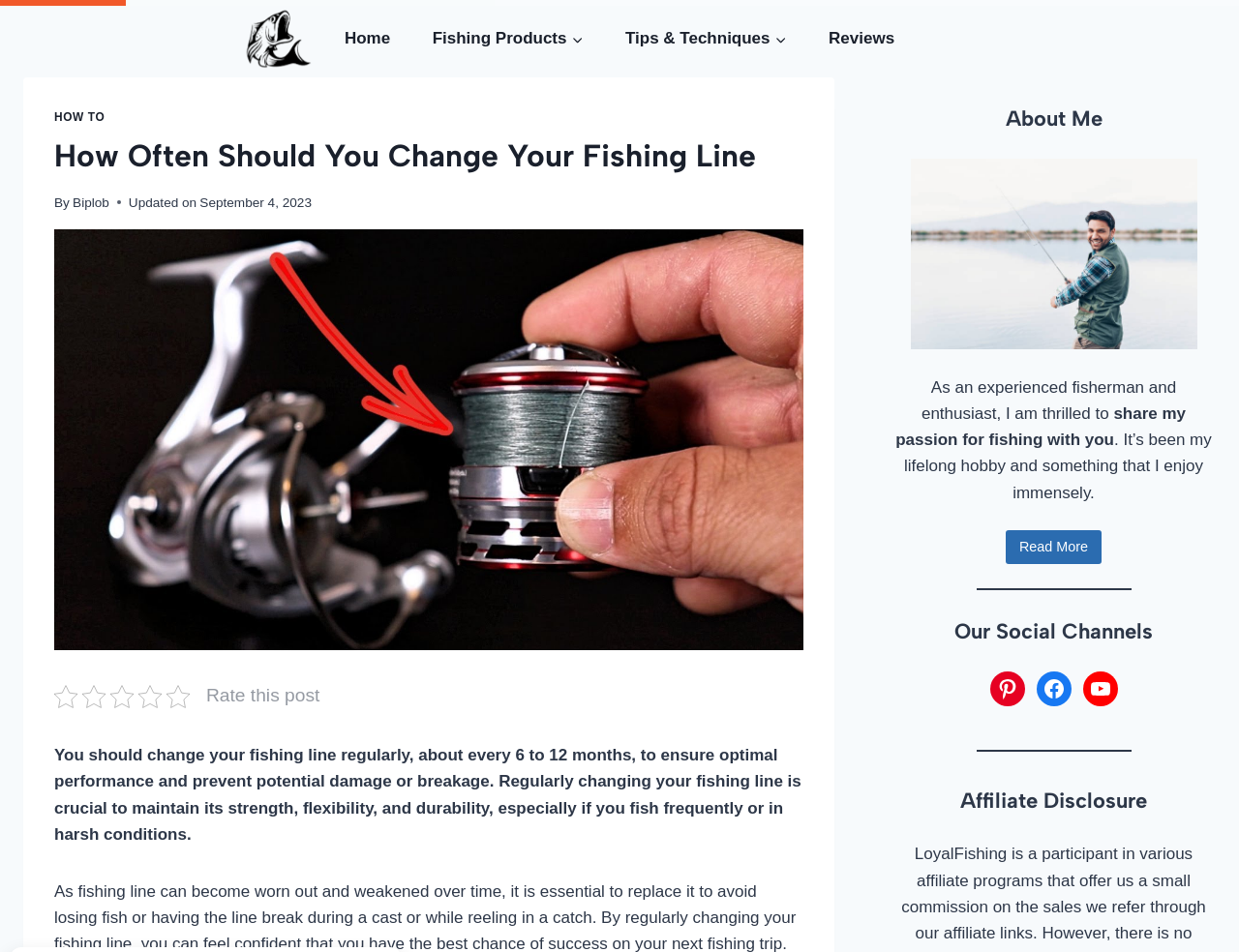What is the topic of the article?
Look at the screenshot and respond with one word or a short phrase.

Fishing line maintenance